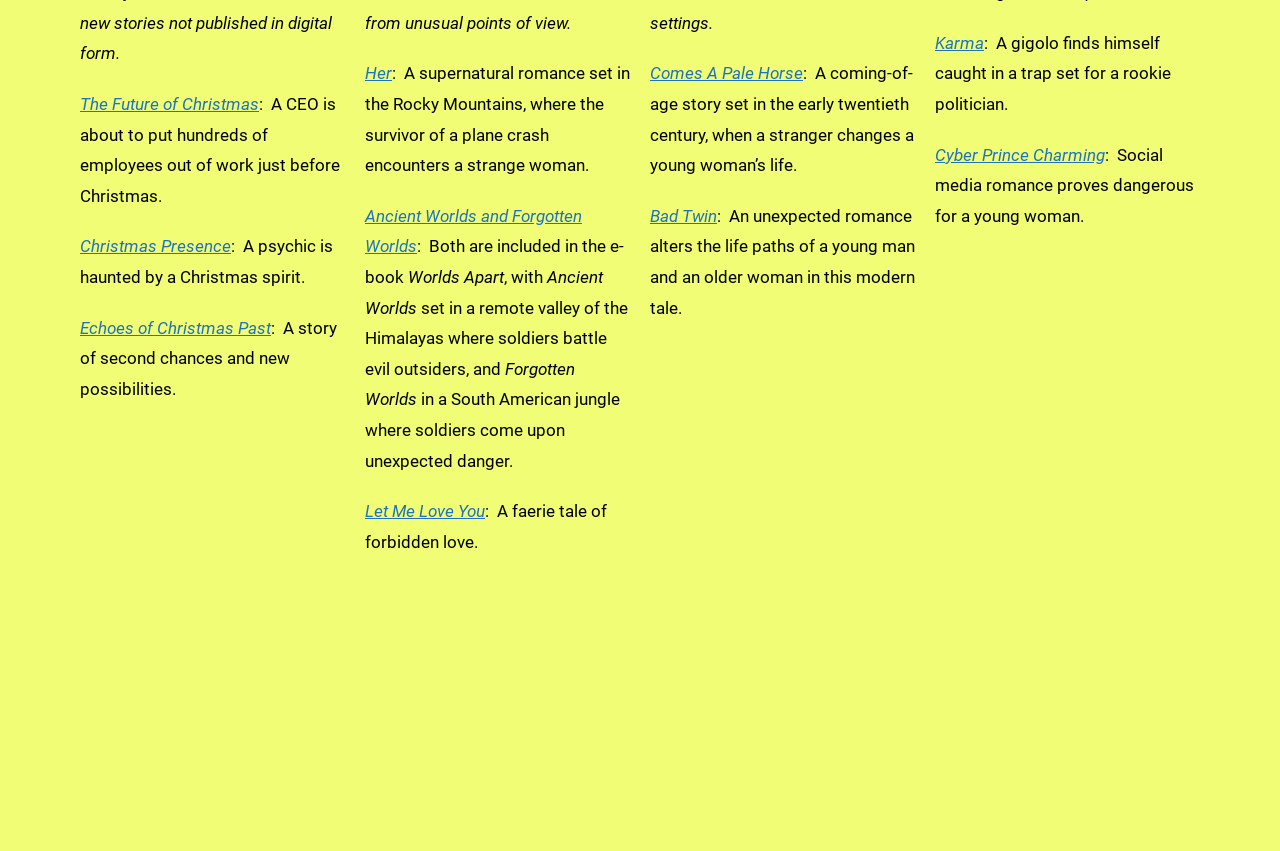Please find and report the bounding box coordinates of the element to click in order to perform the following action: "Read about 'Christmas Presence'". The coordinates should be expressed as four float numbers between 0 and 1, in the format [left, top, right, bottom].

[0.062, 0.278, 0.18, 0.301]